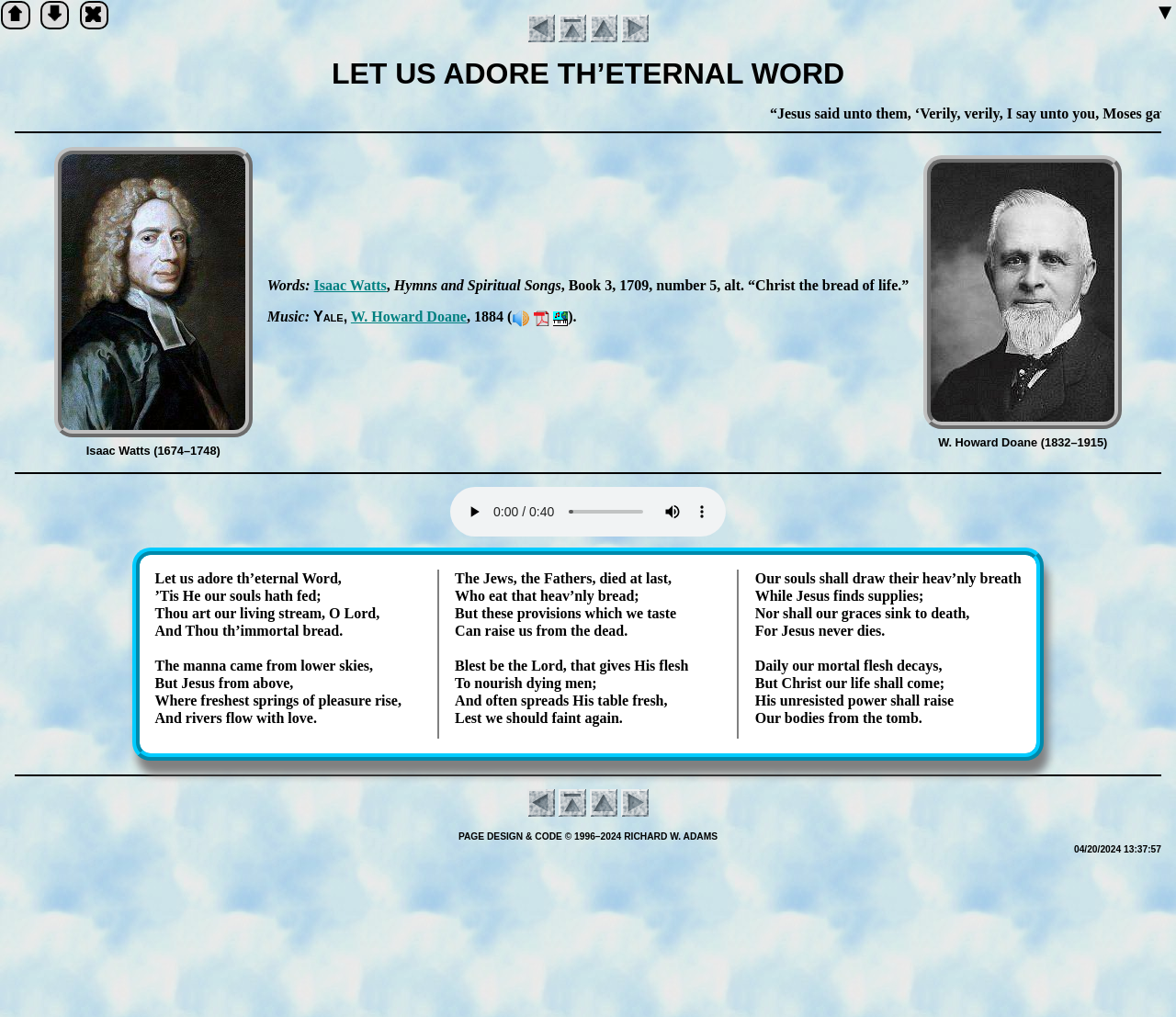Find the bounding box coordinates of the element's region that should be clicked in order to follow the given instruction: "Go back". The coordinates should consist of four float numbers between 0 and 1, i.e., [left, top, right, bottom].

[0.448, 0.019, 0.472, 0.034]